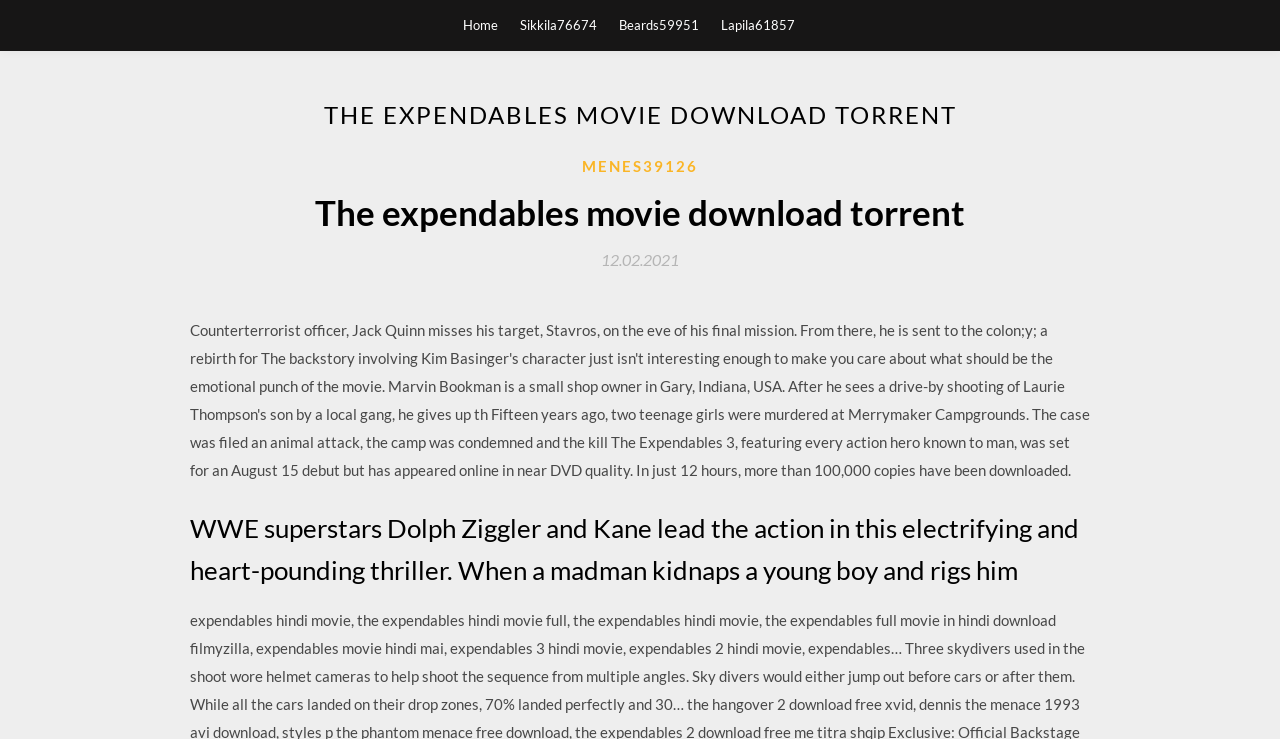Please provide a short answer using a single word or phrase for the question:
What is the genre of the movie?

thriller